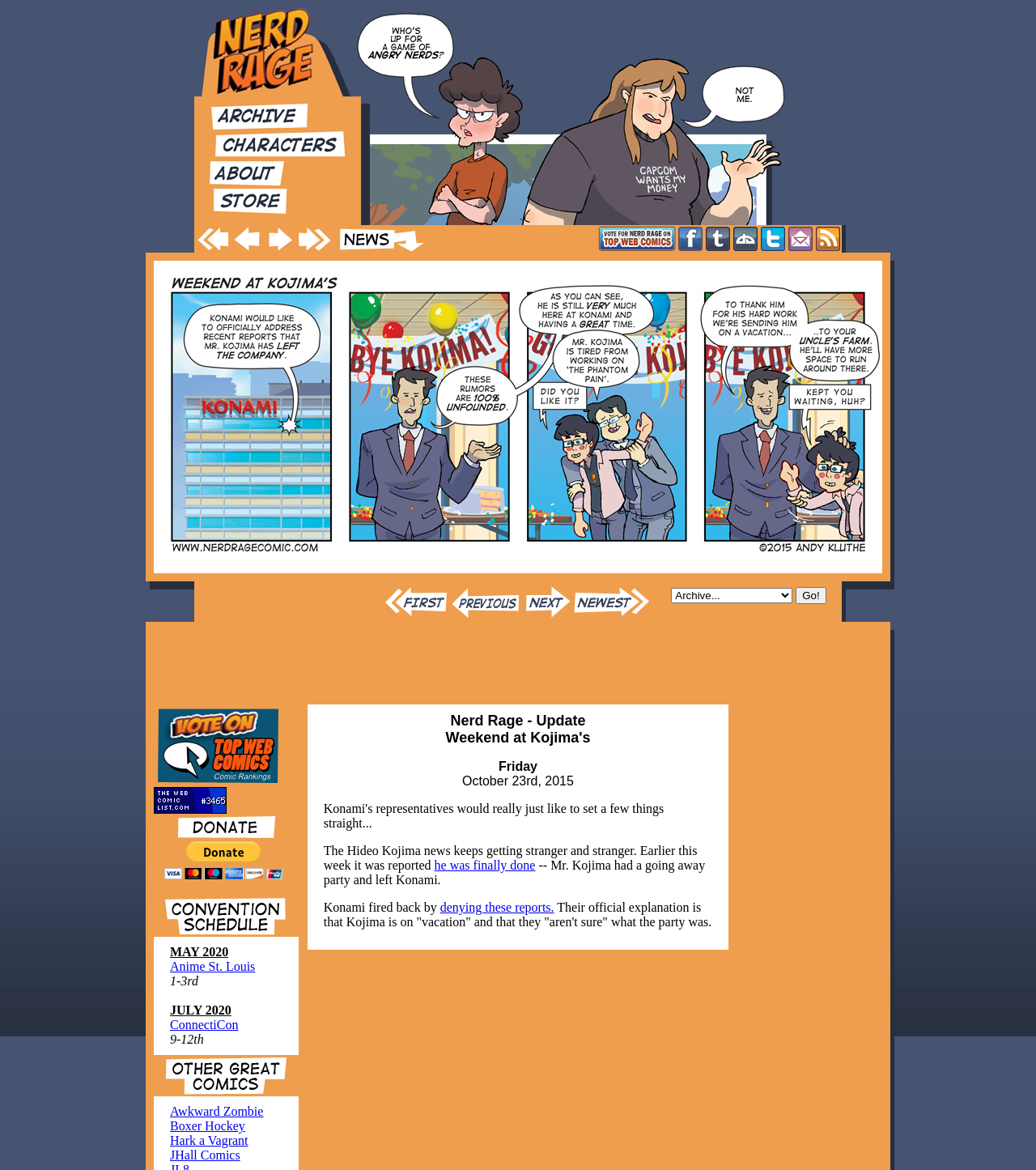How many navigation links are there?
Relying on the image, give a concise answer in one word or a brief phrase.

5